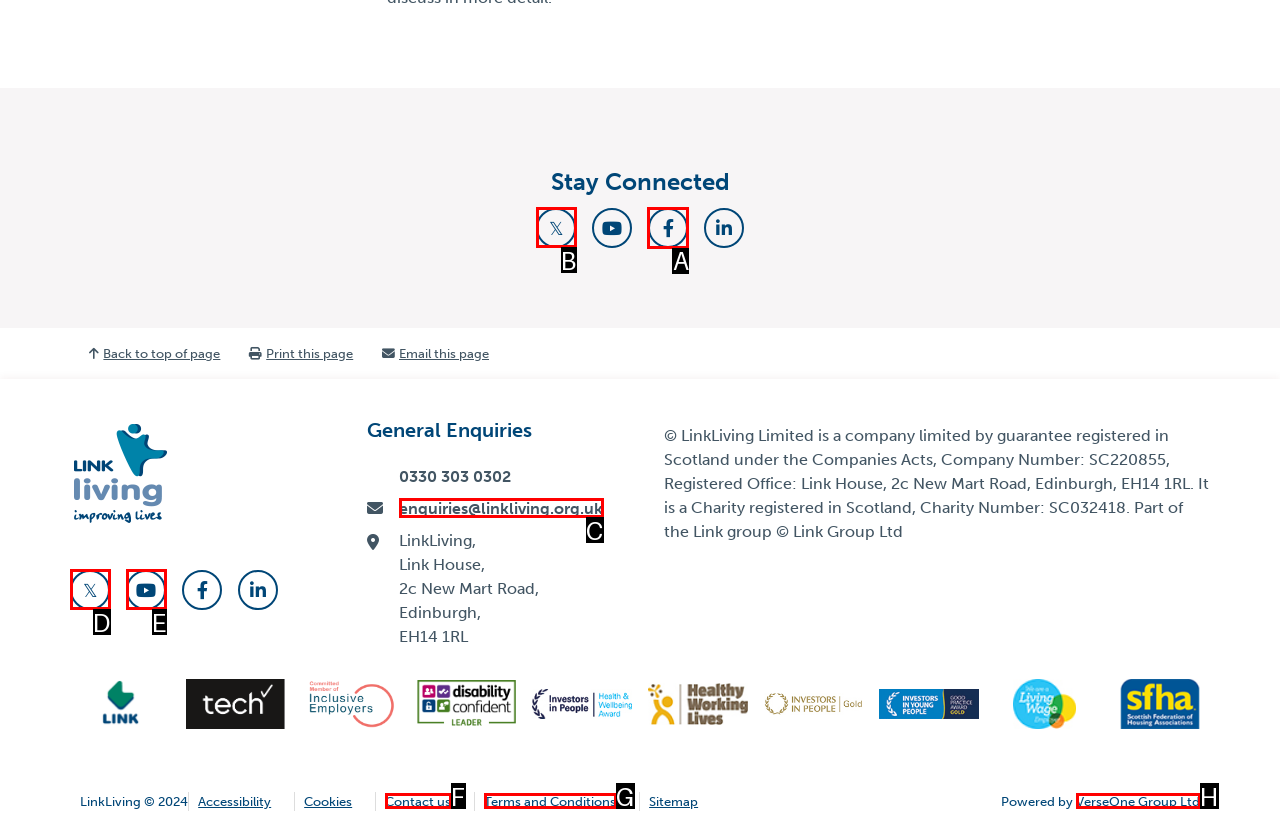Choose the letter of the option you need to click to Go to Facebook page. Answer with the letter only.

A